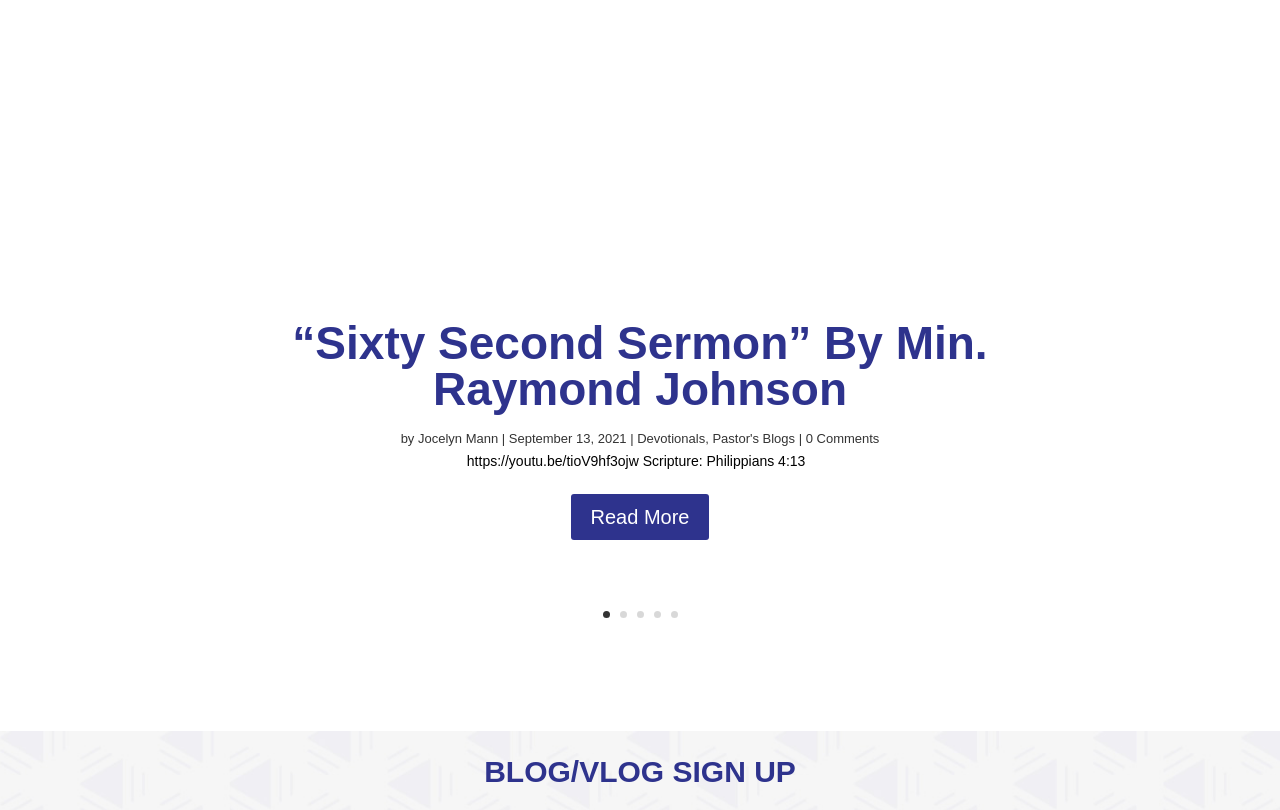Who is the author of the sermon? Please answer the question using a single word or phrase based on the image.

Jocelyn Mann